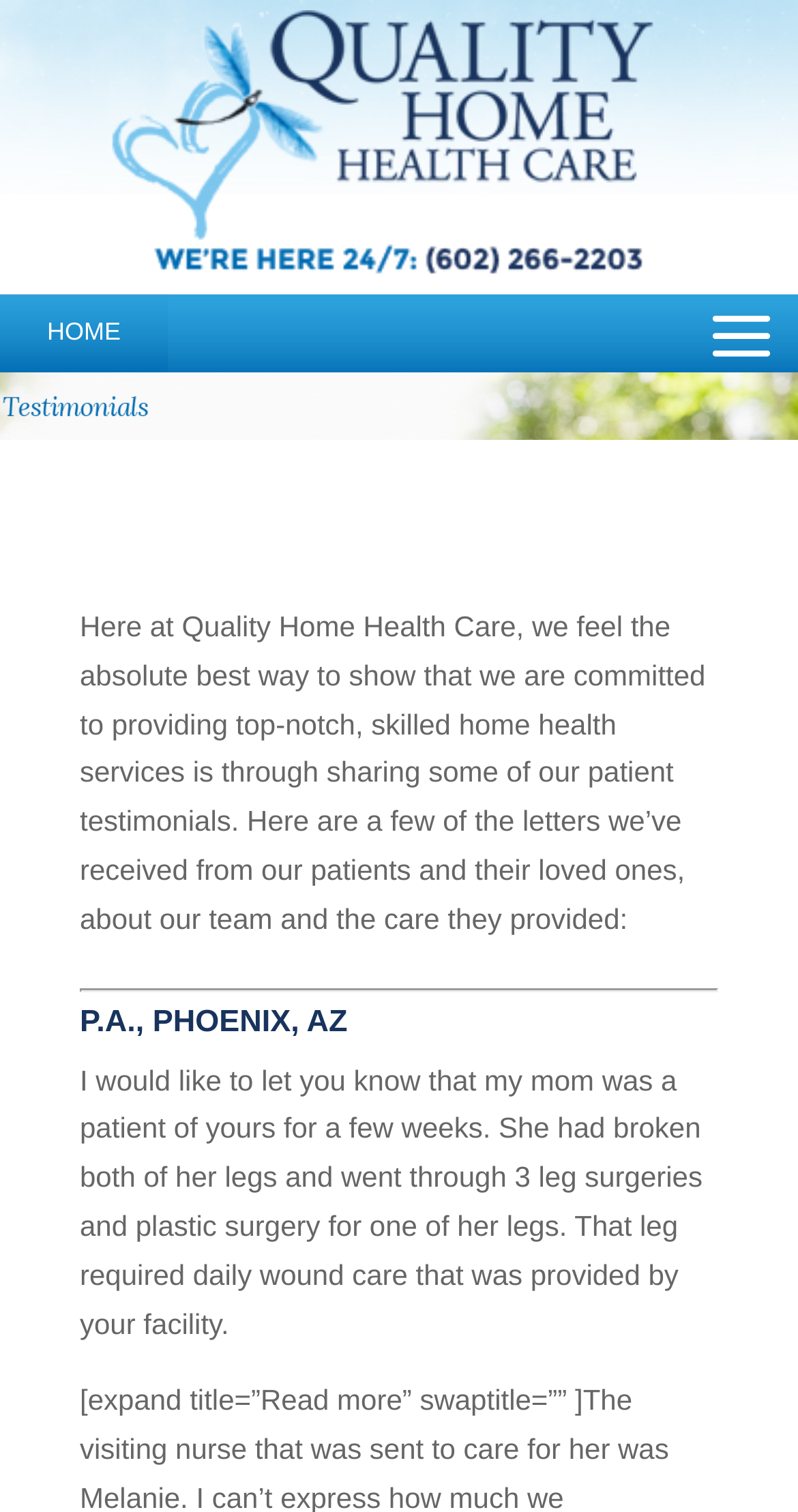What is the purpose of sharing patient testimonials?
Examine the webpage screenshot and provide an in-depth answer to the question.

I found this answer by reading the static text that says 'Here at Quality Home Health Care, we feel the absolute best way to show that we are committed to providing top-notch, skilled home health services is through sharing some of our patient testimonials...'. This text explains the purpose of sharing patient testimonials on the webpage.